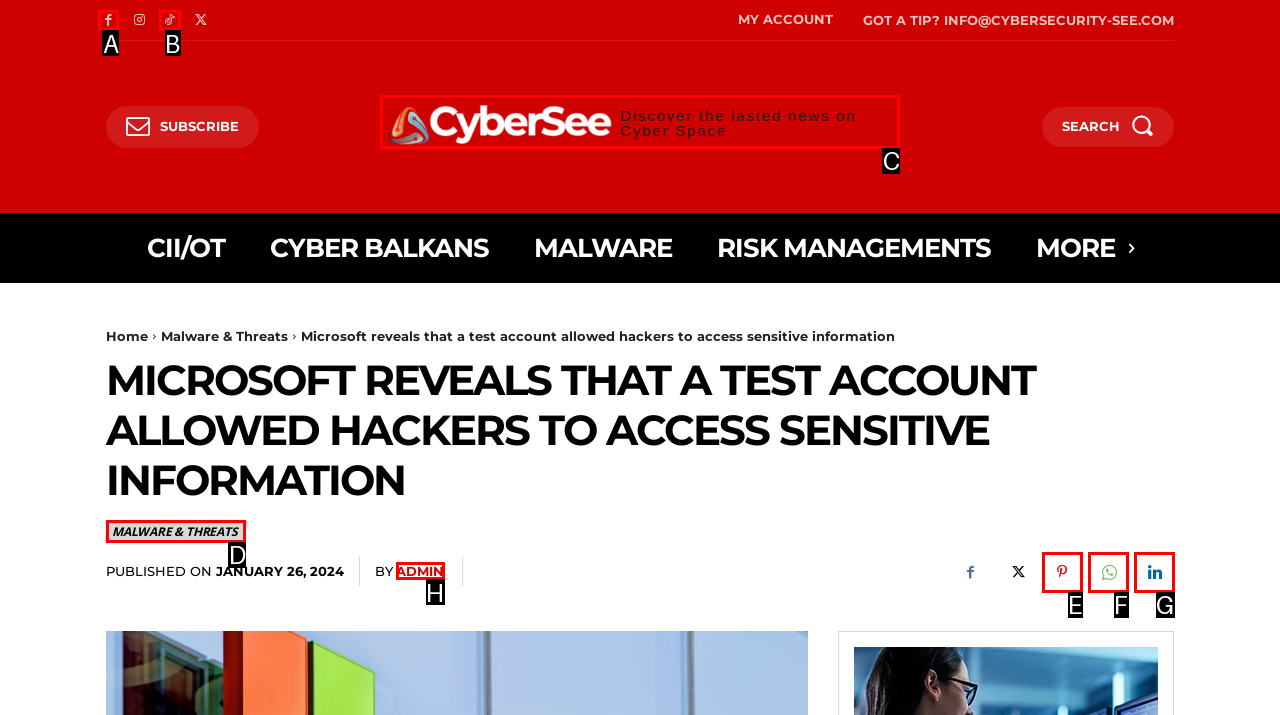Which option should be clicked to complete this task: Check the latest news on Cyber Space
Reply with the letter of the correct choice from the given choices.

C